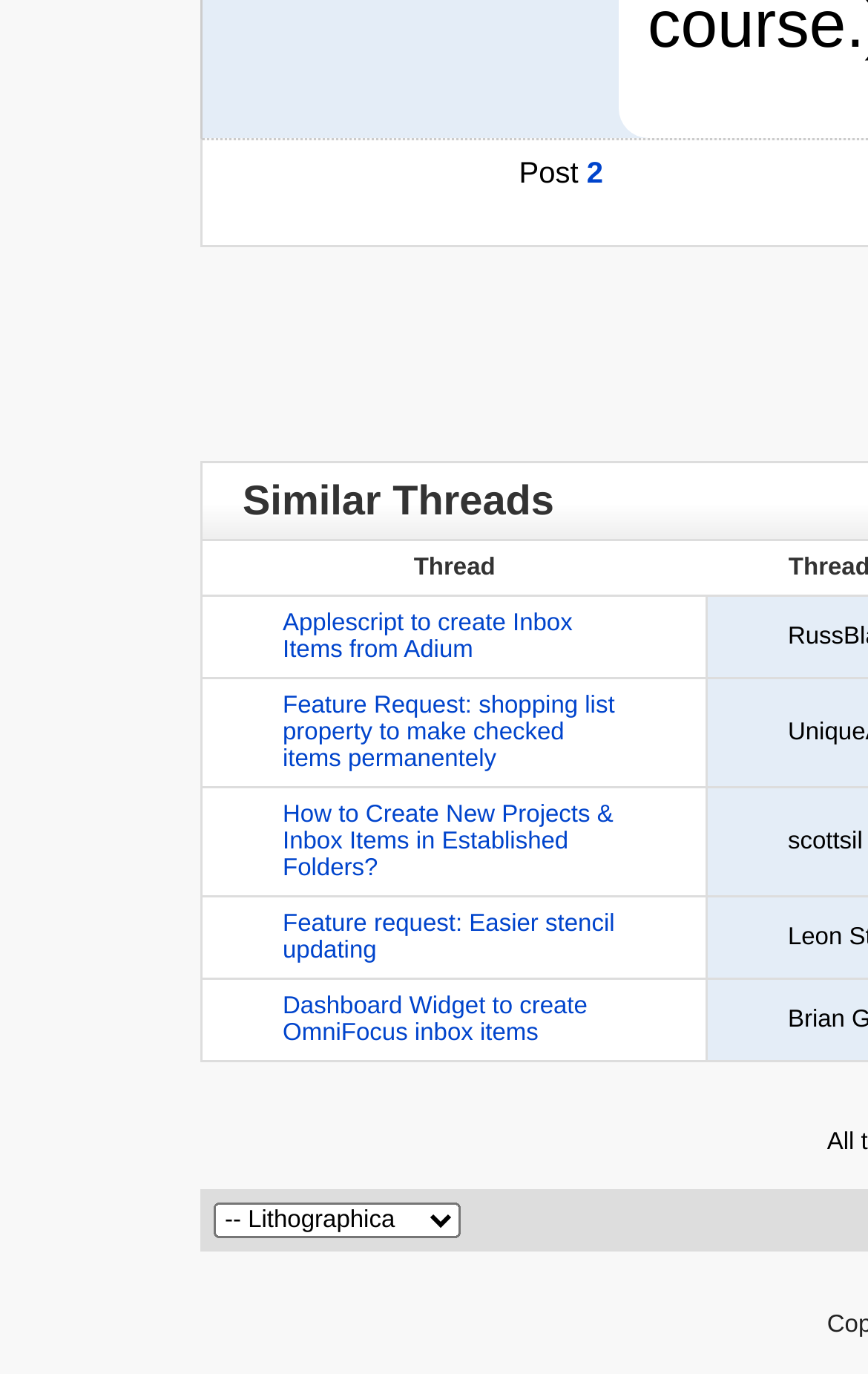Determine the bounding box coordinates of the target area to click to execute the following instruction: "View thread."

[0.232, 0.393, 0.814, 0.434]